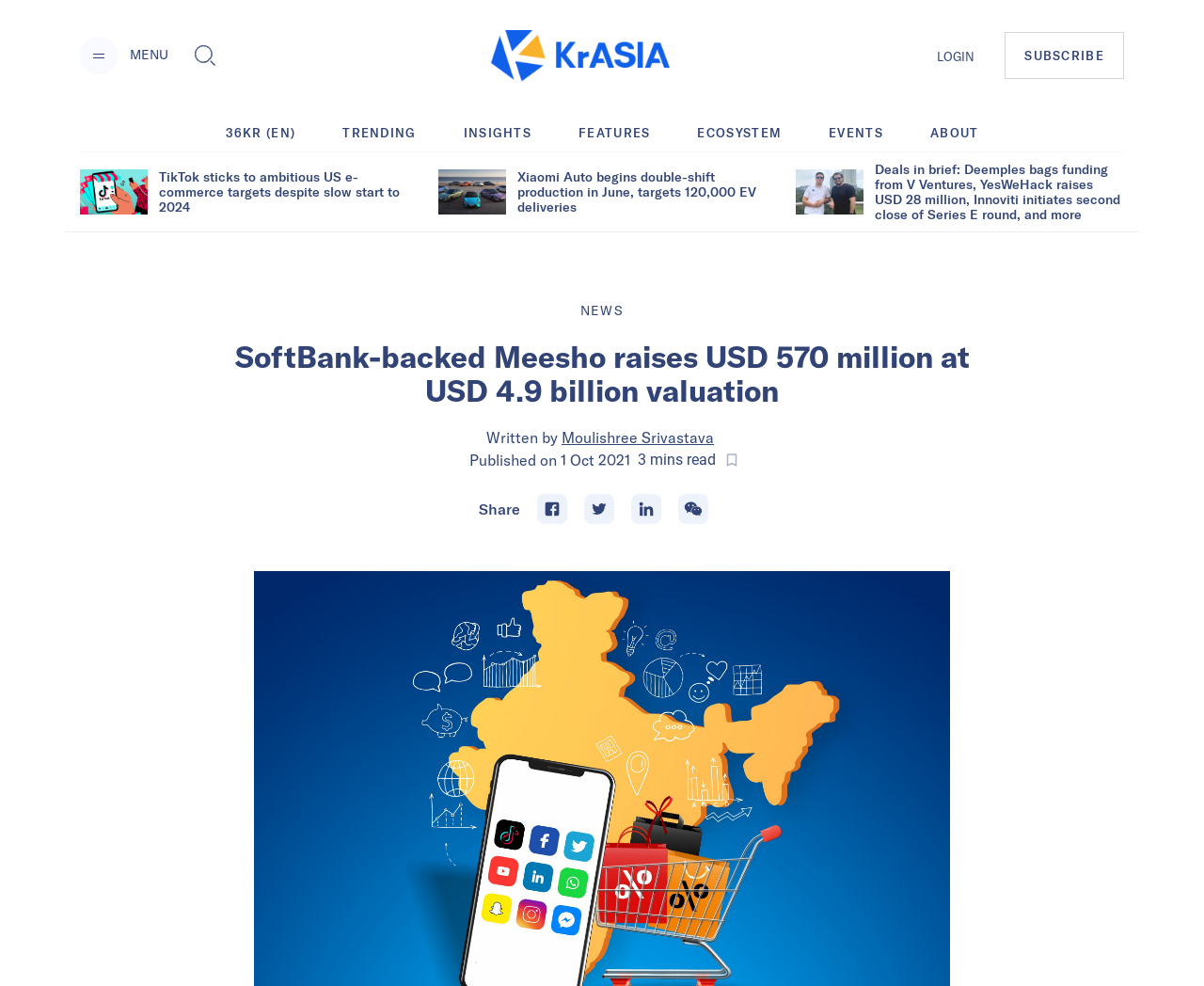Highlight the bounding box coordinates of the element that should be clicked to carry out the following instruction: "Read about Chimera Tool Premium Crack". The coordinates must be given as four float numbers ranging from 0 to 1, i.e., [left, top, right, bottom].

None